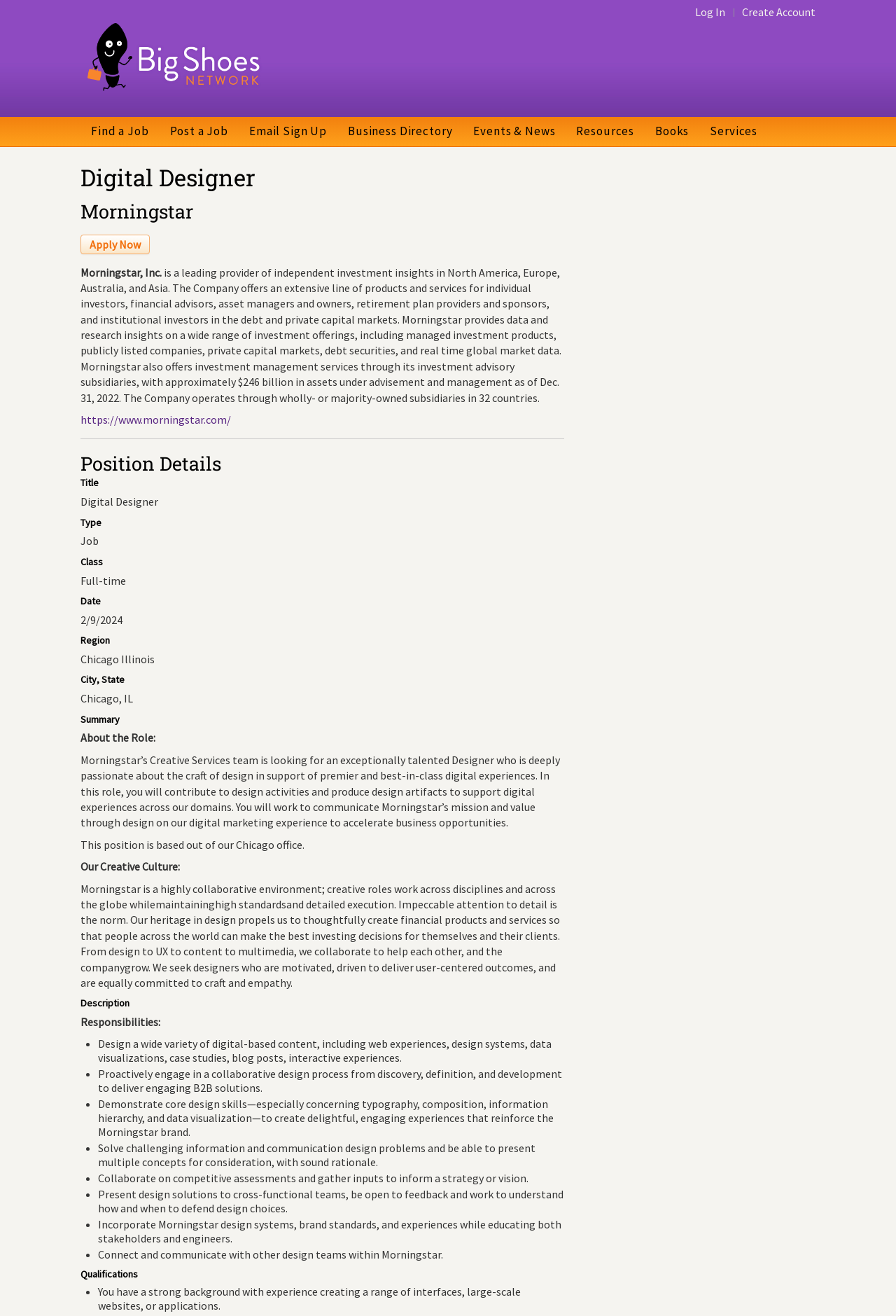Please answer the following question as detailed as possible based on the image: 
What is the role of the designer mentioned in the webpage?

I found the role of the designer mentioned in the webpage by looking at the 'About the Role' section, where it is specified that the designer will contribute to design activities and produce design artifacts to support digital experiences across Morningstar's domains.